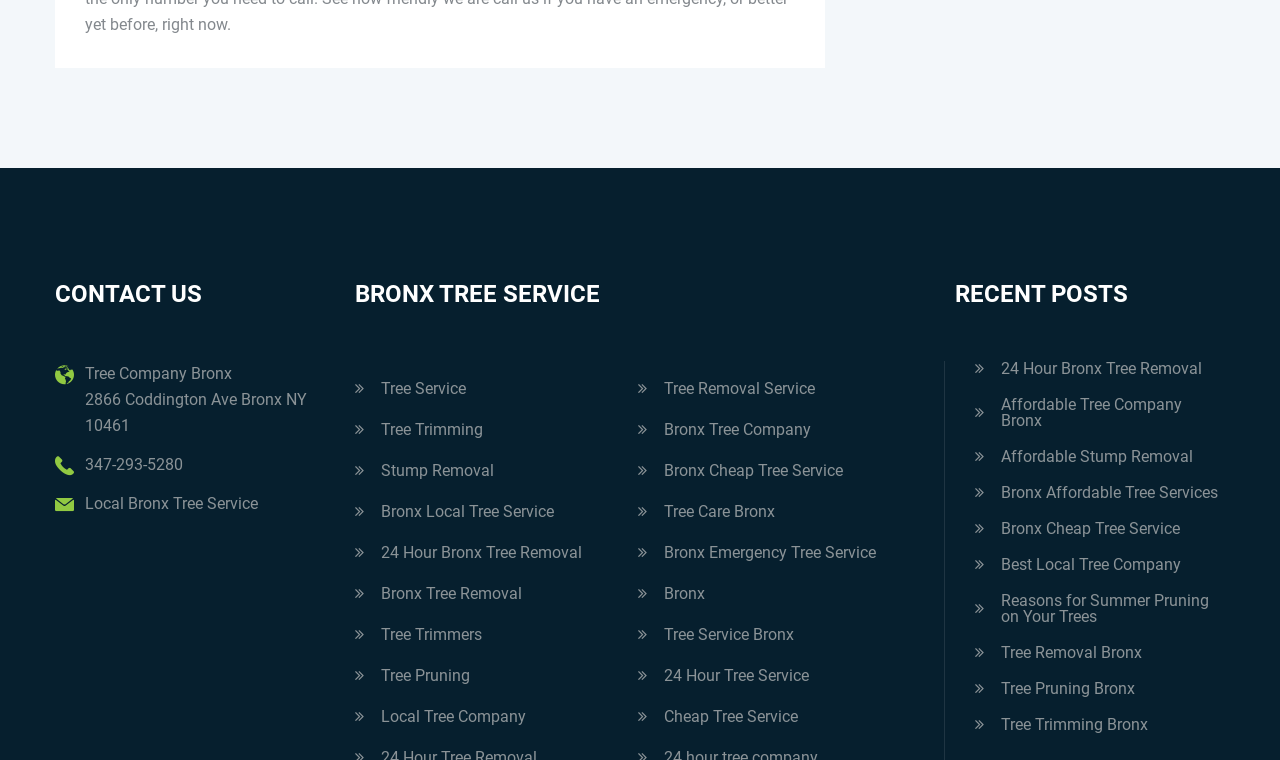Please give a succinct answer to the question in one word or phrase:
What is the company's phone number?

347-293-5280